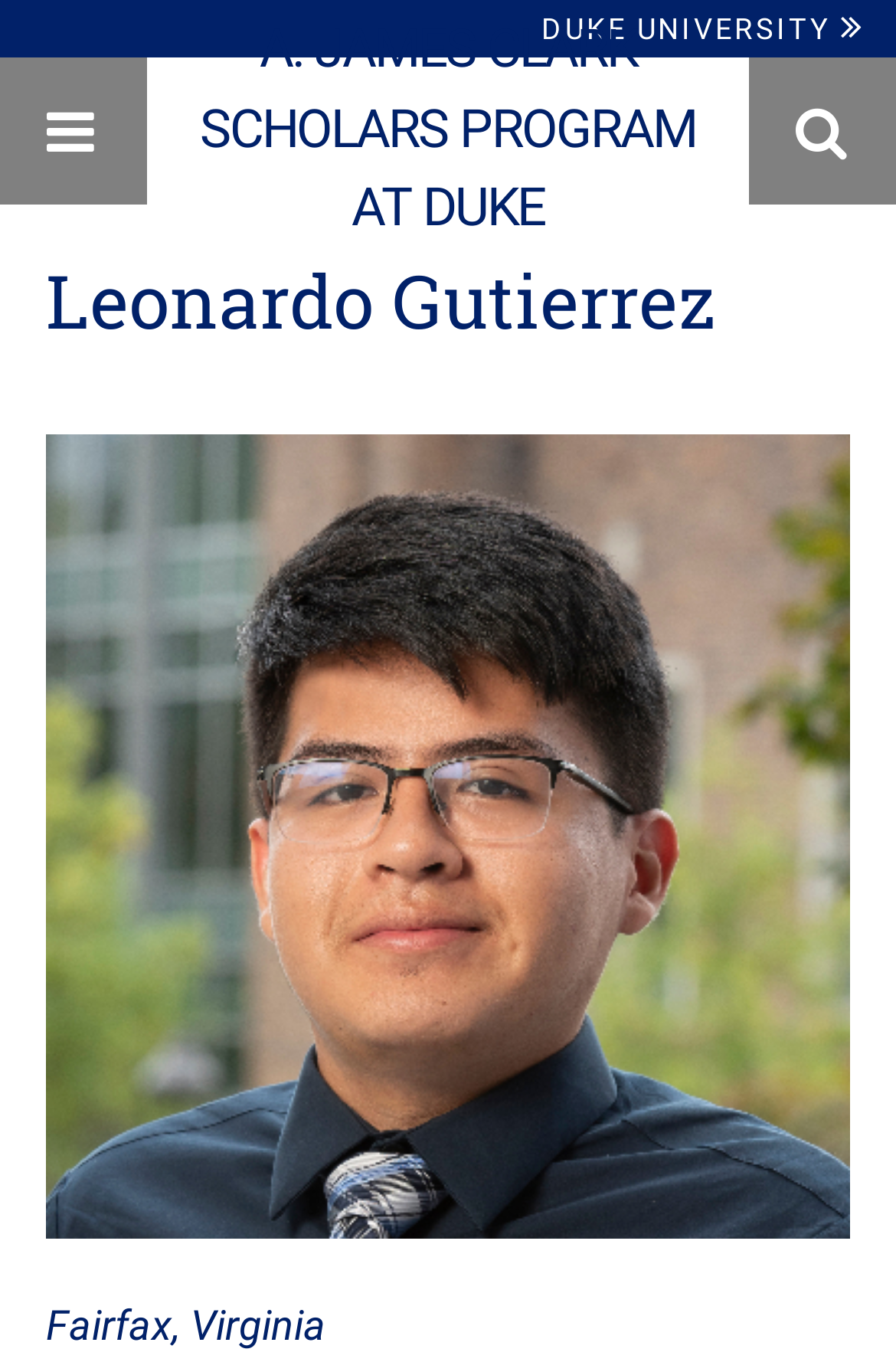Identify the bounding box for the UI element specified in this description: "Duke University". The coordinates must be four float numbers between 0 and 1, formatted as [left, top, right, bottom].

[0.605, 0.008, 0.928, 0.034]